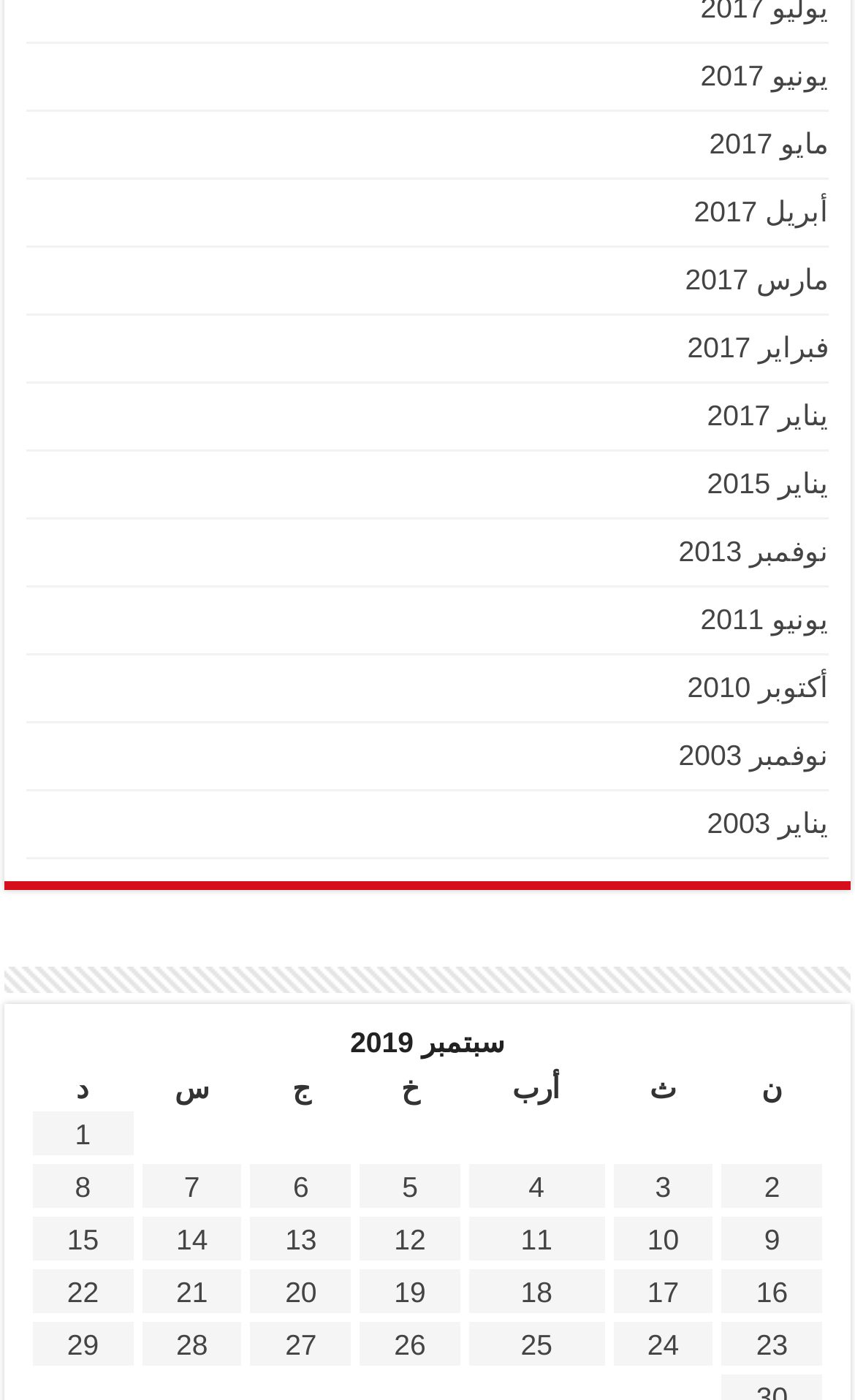Highlight the bounding box coordinates of the region I should click on to meet the following instruction: "browse articles published on 15 September 2019".

[0.036, 0.868, 0.158, 0.902]